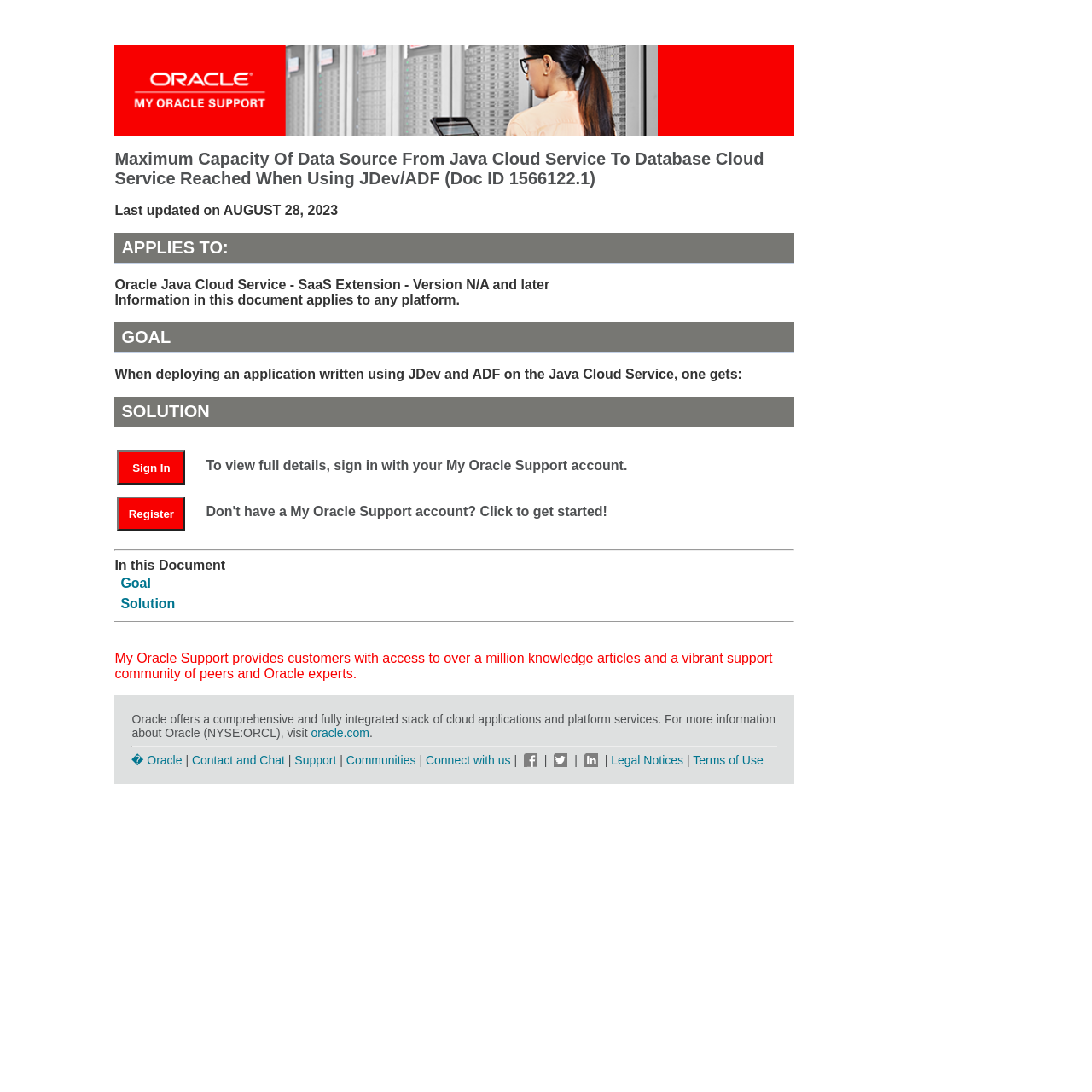What is the goal of the document? Based on the image, give a response in one word or a short phrase.

When deploying an application written using JDev and ADF on the Java Cloud Service, one gets: